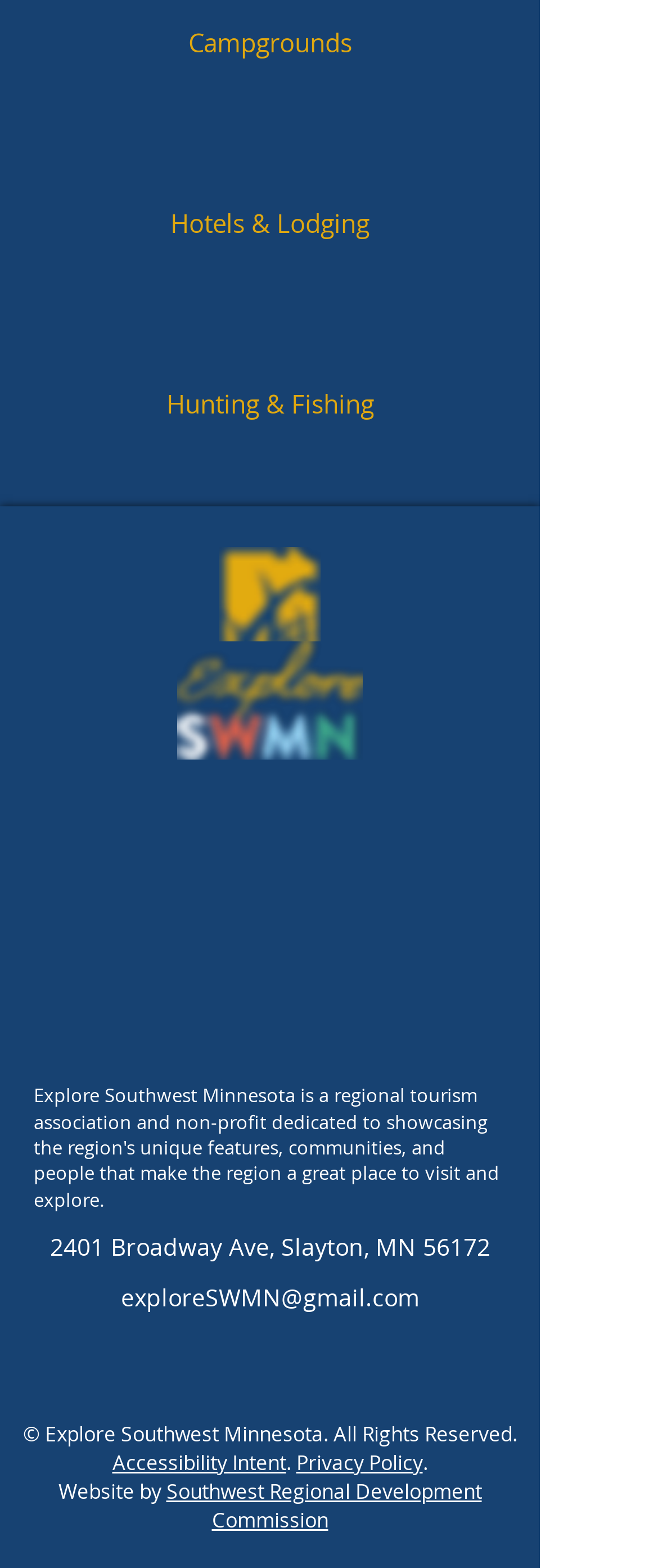Identify the bounding box for the UI element specified in this description: "Hotels & Lodging". The coordinates must be four float numbers between 0 and 1, formatted as [left, top, right, bottom].

[0.256, 0.12, 0.564, 0.165]